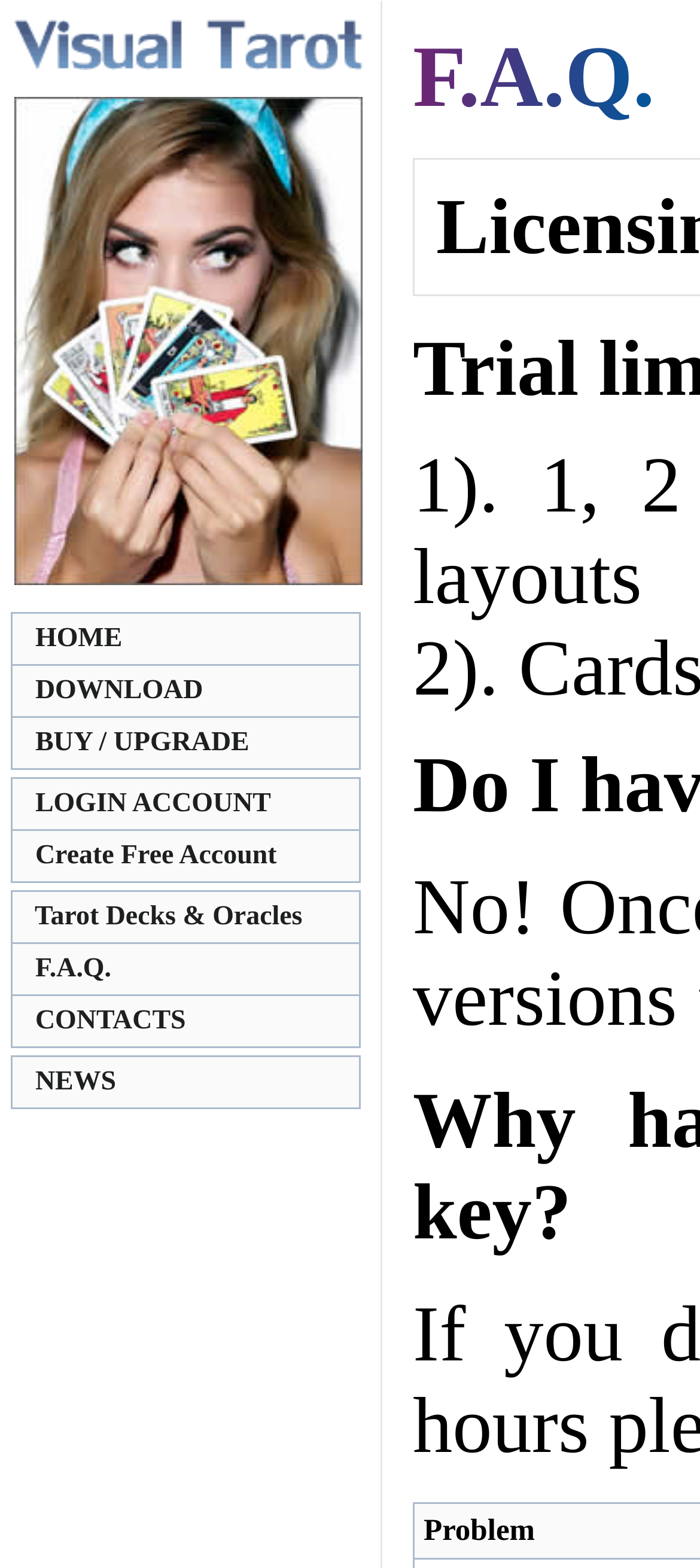Please study the image and answer the question comprehensively:
What is the last navigation link?

I looked at the list of navigation links and found that the last one is 'NEWS', which is located at the bottom of the list.